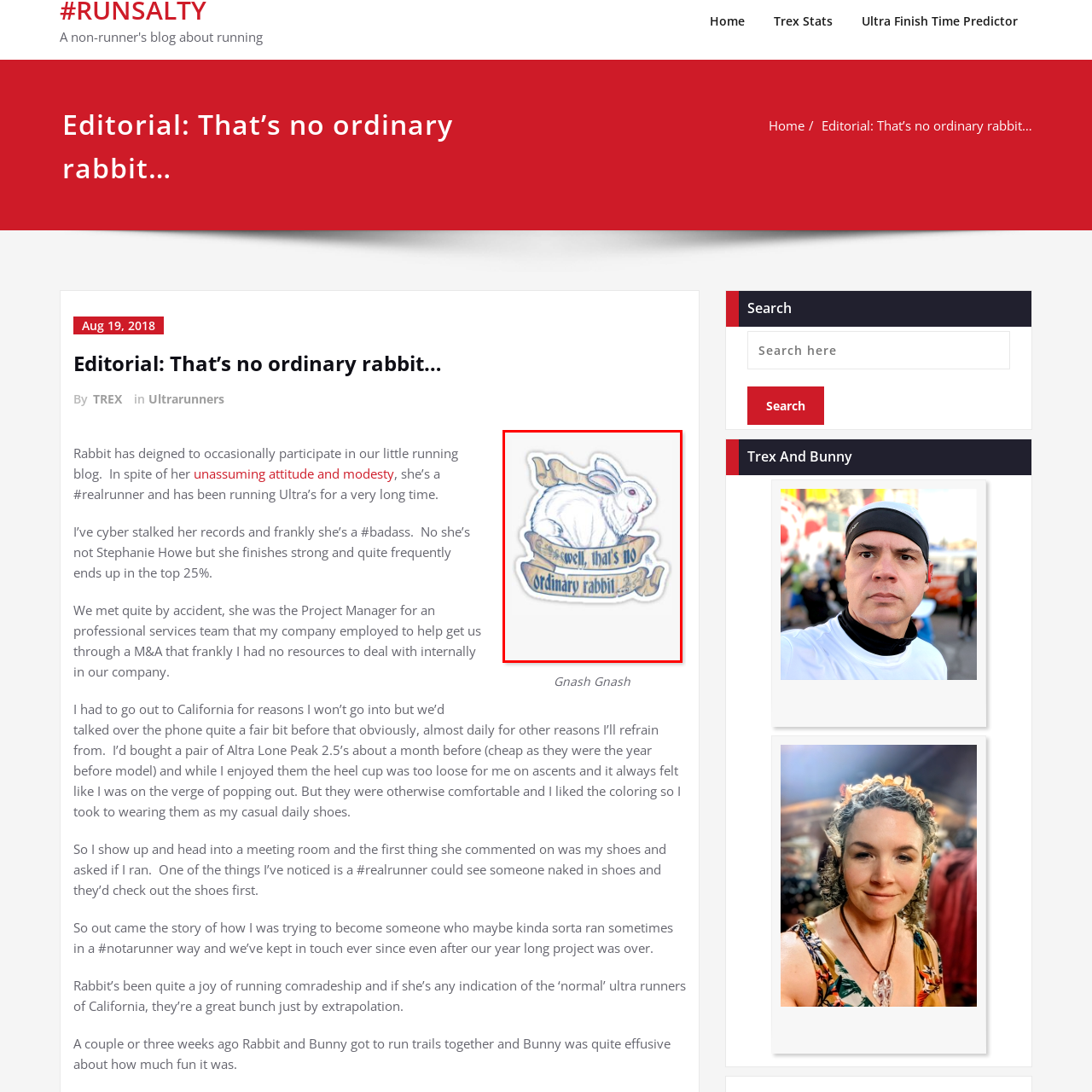Please examine the section highlighted with a blue border and provide a thorough response to the following question based on the visual information: 
What is written on the flowing banner?

According to the caption, the rabbit is nestled atop a flowing banner that reads, 'well, that's no ordinary rabbit', which implies that this particular rabbit is special or unique in some way.